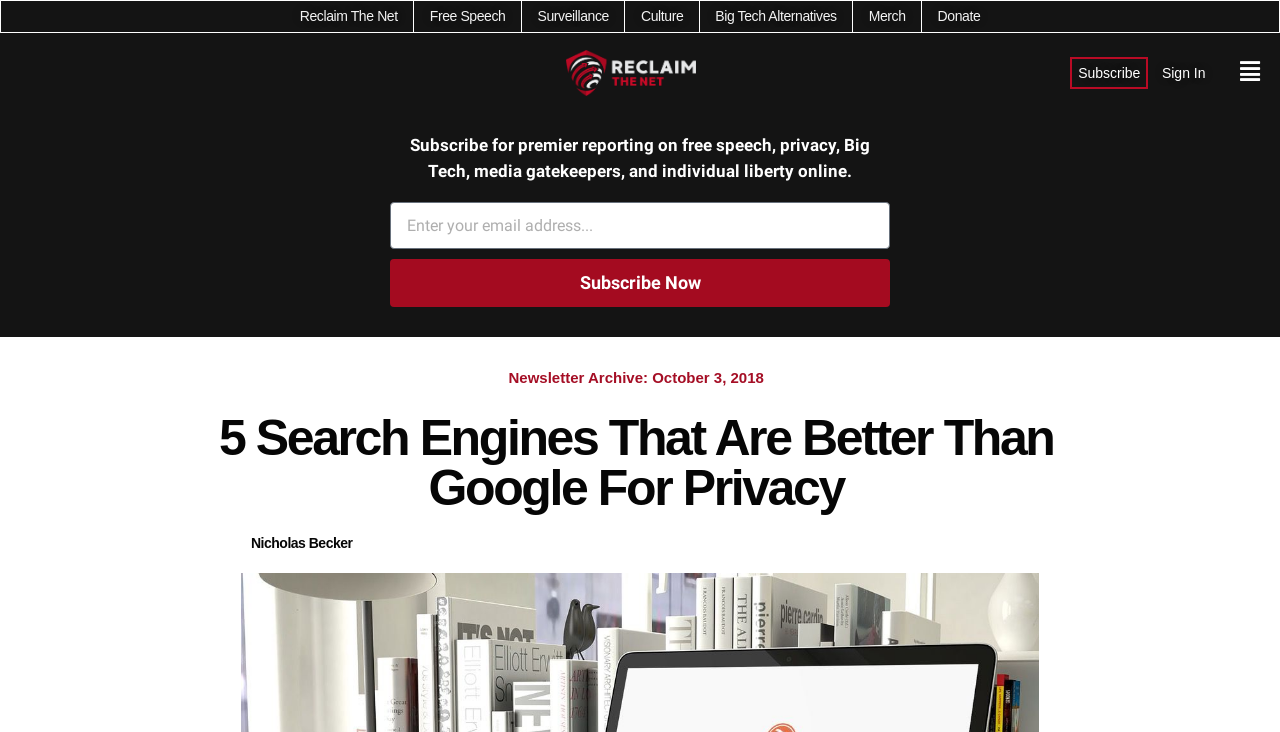Locate the bounding box of the user interface element based on this description: "Nicholas Becker".

[0.196, 0.728, 0.275, 0.757]